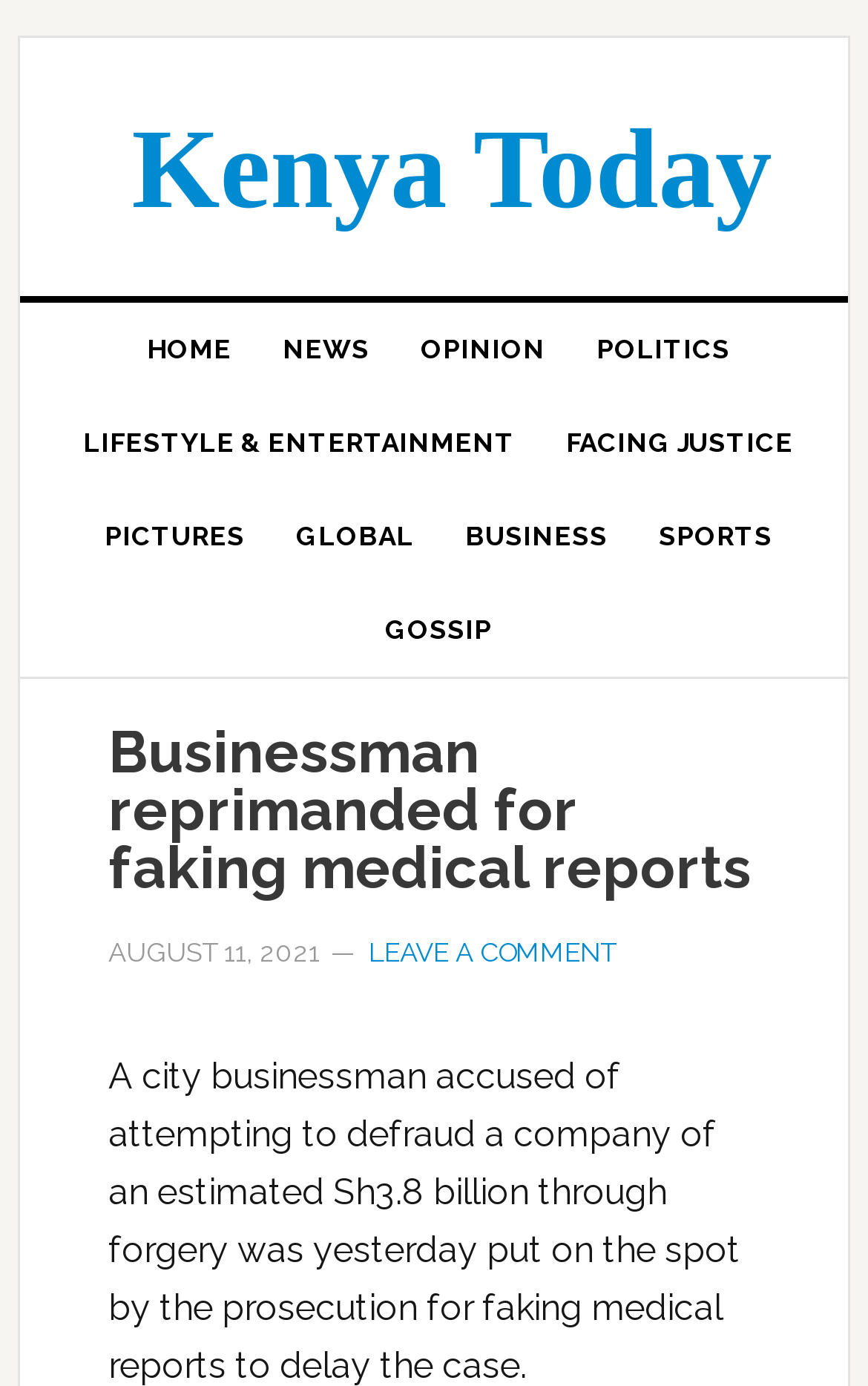Identify the bounding box coordinates for the region to click in order to carry out this instruction: "leave a comment". Provide the coordinates using four float numbers between 0 and 1, formatted as [left, top, right, bottom].

[0.425, 0.676, 0.71, 0.699]